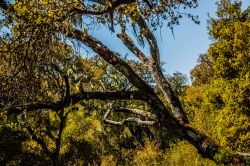What is the main subject of the image?
Please provide a detailed answer to the question.

This serene image captures a beautiful scene from Garland Ranch, showcasing a majestic tree with sprawling branches adorned with vibrant foliage.